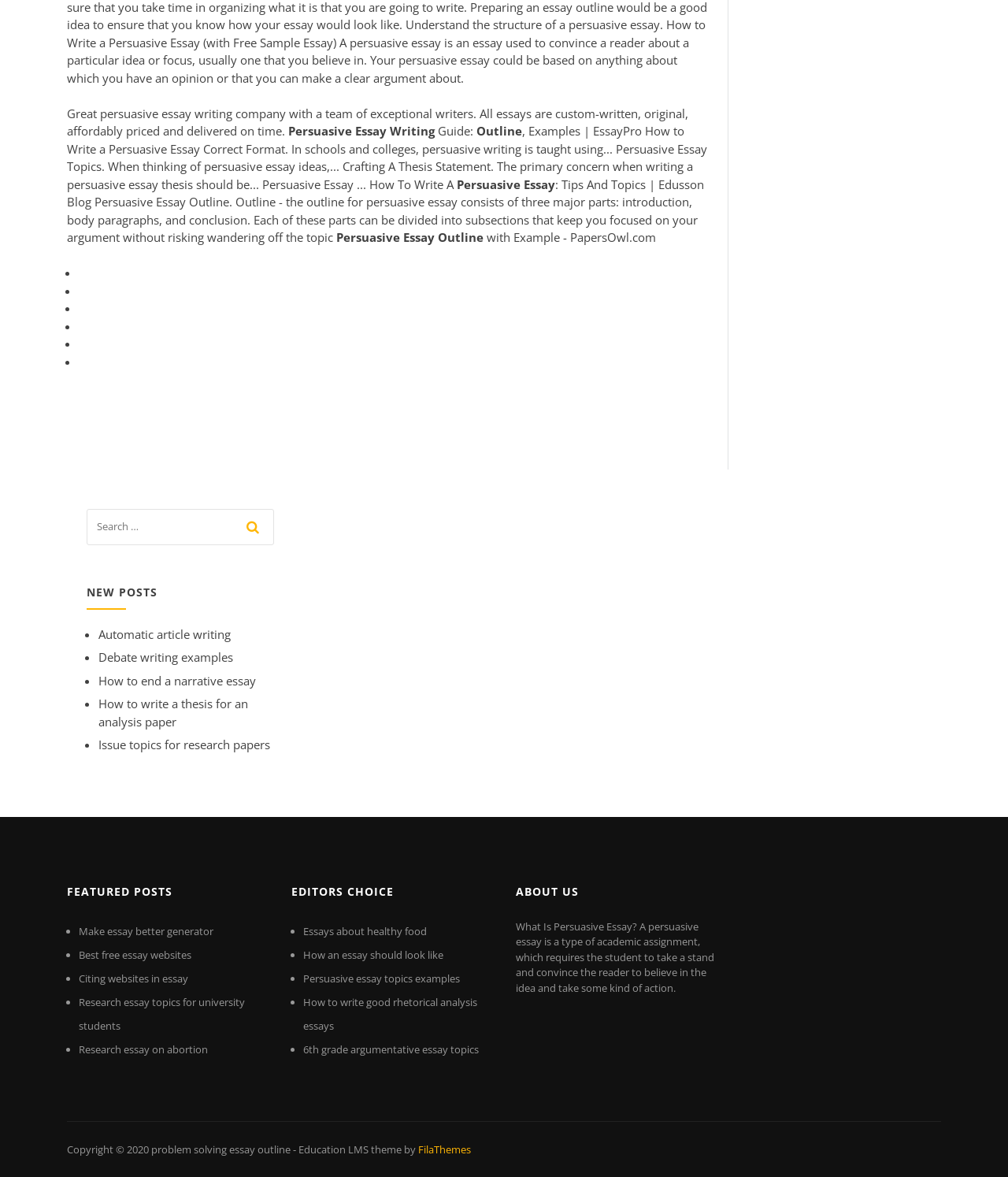Respond with a single word or phrase to the following question:
What is the primary purpose of the persuasive essay?

To convince the reader